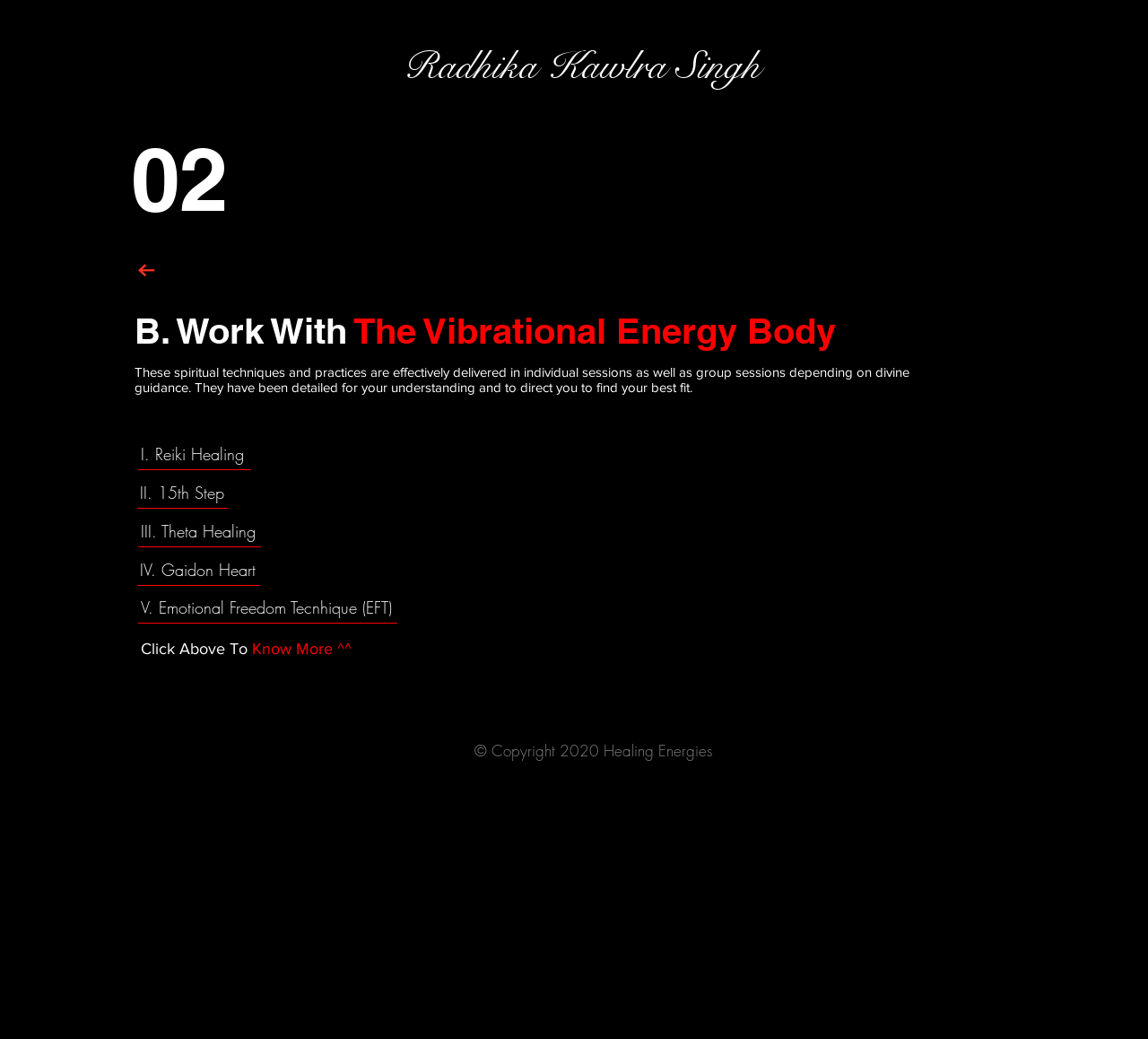Respond to the following question using a concise word or phrase: 
How many spiritual techniques or practices are listed on the webpage?

5